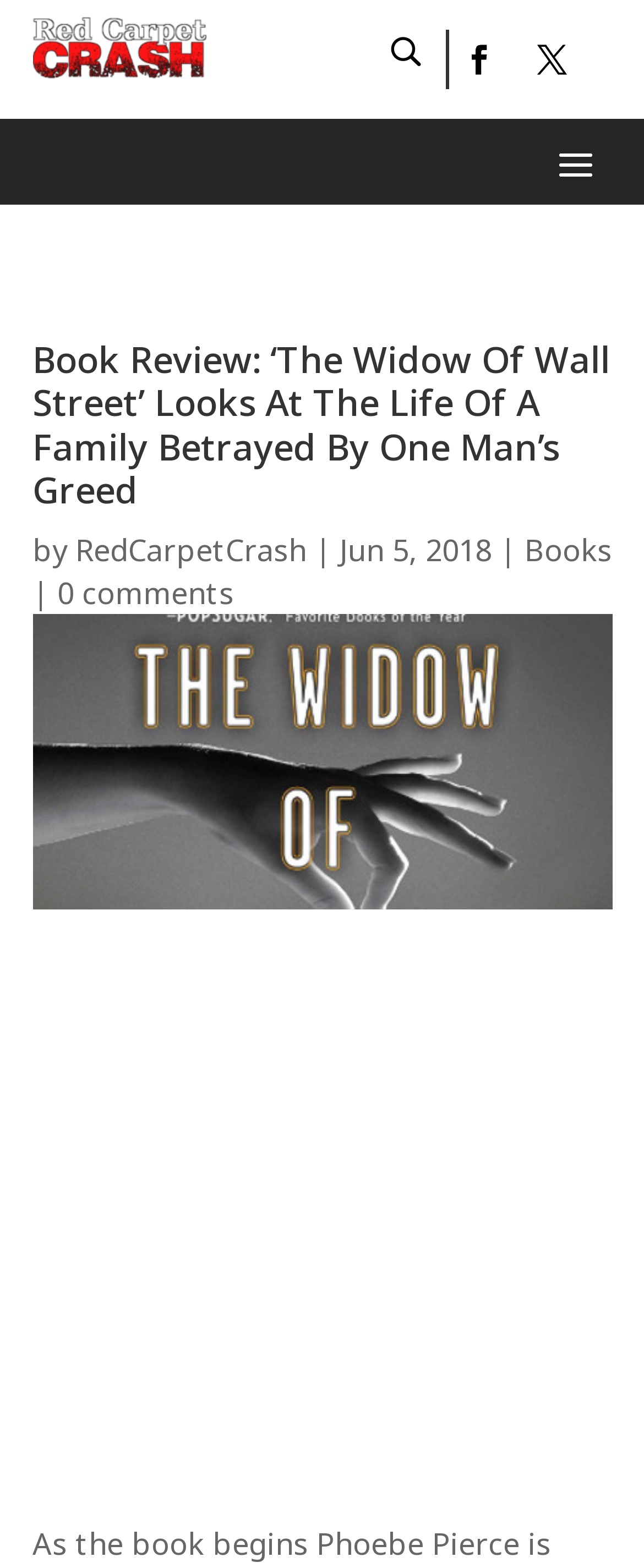Give a one-word or short phrase answer to this question: 
What is the date of the review?

Jun 5, 2018